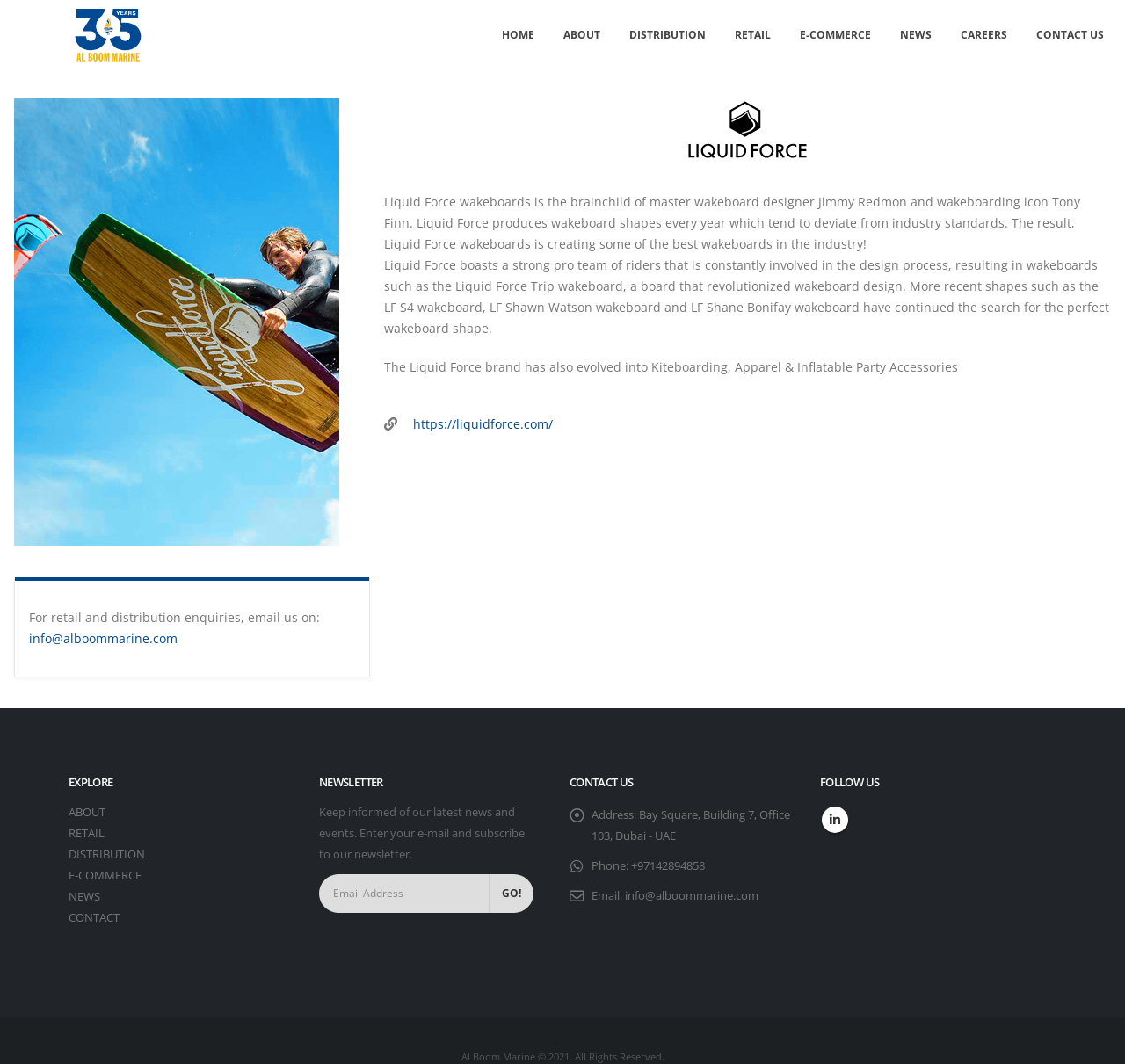Determine the bounding box coordinates of the section to be clicked to follow the instruction: "Click on the CONTACT US link". The coordinates should be given as four float numbers between 0 and 1, formatted as [left, top, right, bottom].

[0.909, 0.017, 0.994, 0.05]